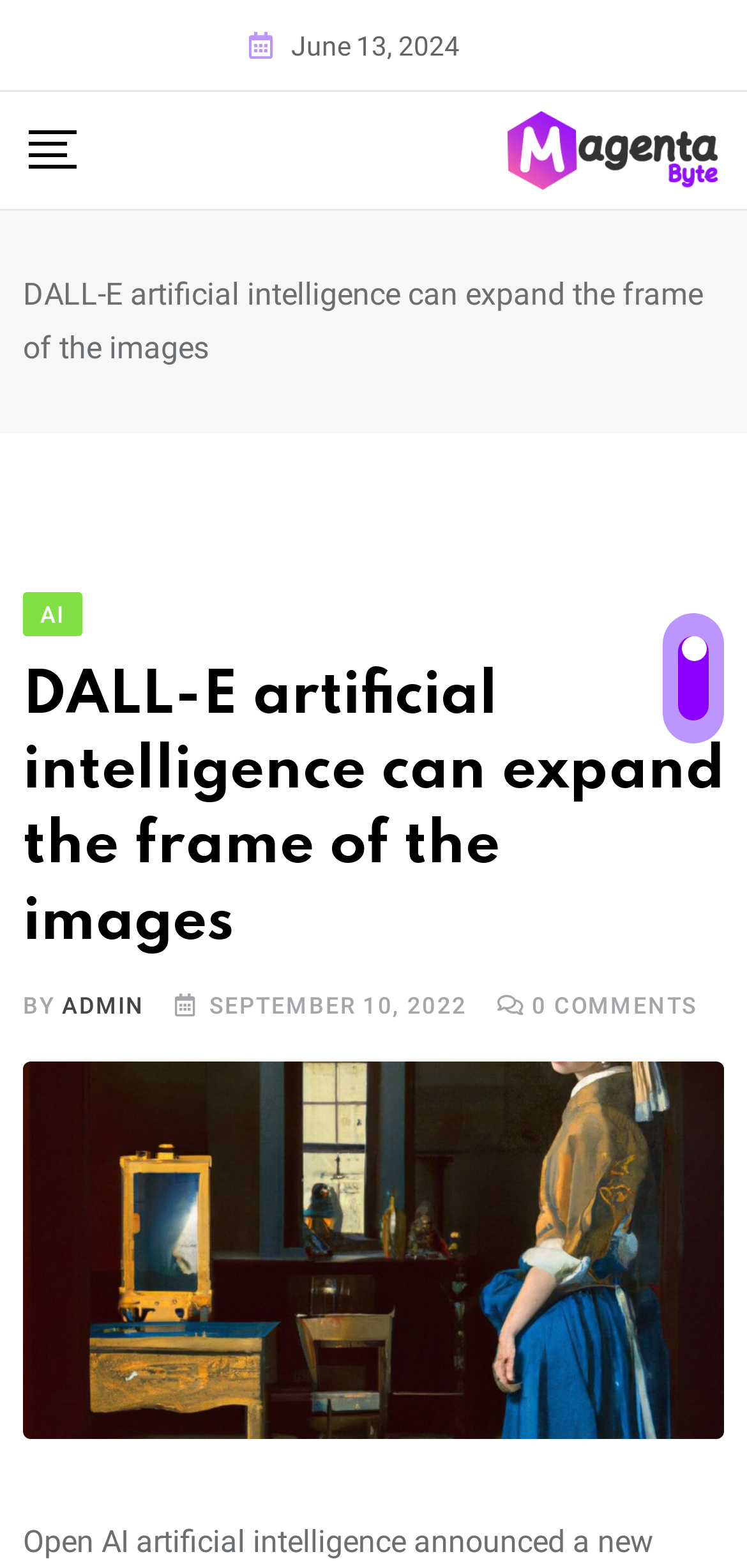What section of the webpage shows user interactions?
Please utilize the information in the image to give a detailed response to the question.

I found the text 'COMMENTS' at the bottom of the webpage, which is a common section where users can leave their comments or interact with the article.